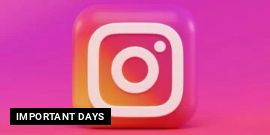Answer the question briefly using a single word or phrase: 
What type of events are suggested by the label 'IMPORTANT DAYS'?

Holidays, festivals, and special days